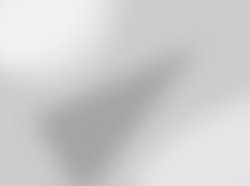What is the dual purpose of a Fascia Gutter?
Give a comprehensive and detailed explanation for the question.

According to the caption, the setup of a Fascia Gutter serves both functional and aesthetic purposes in maintaining a sound roofing system, implying that it not only provides effective drainage but also contributes to the overall appearance of the roof.